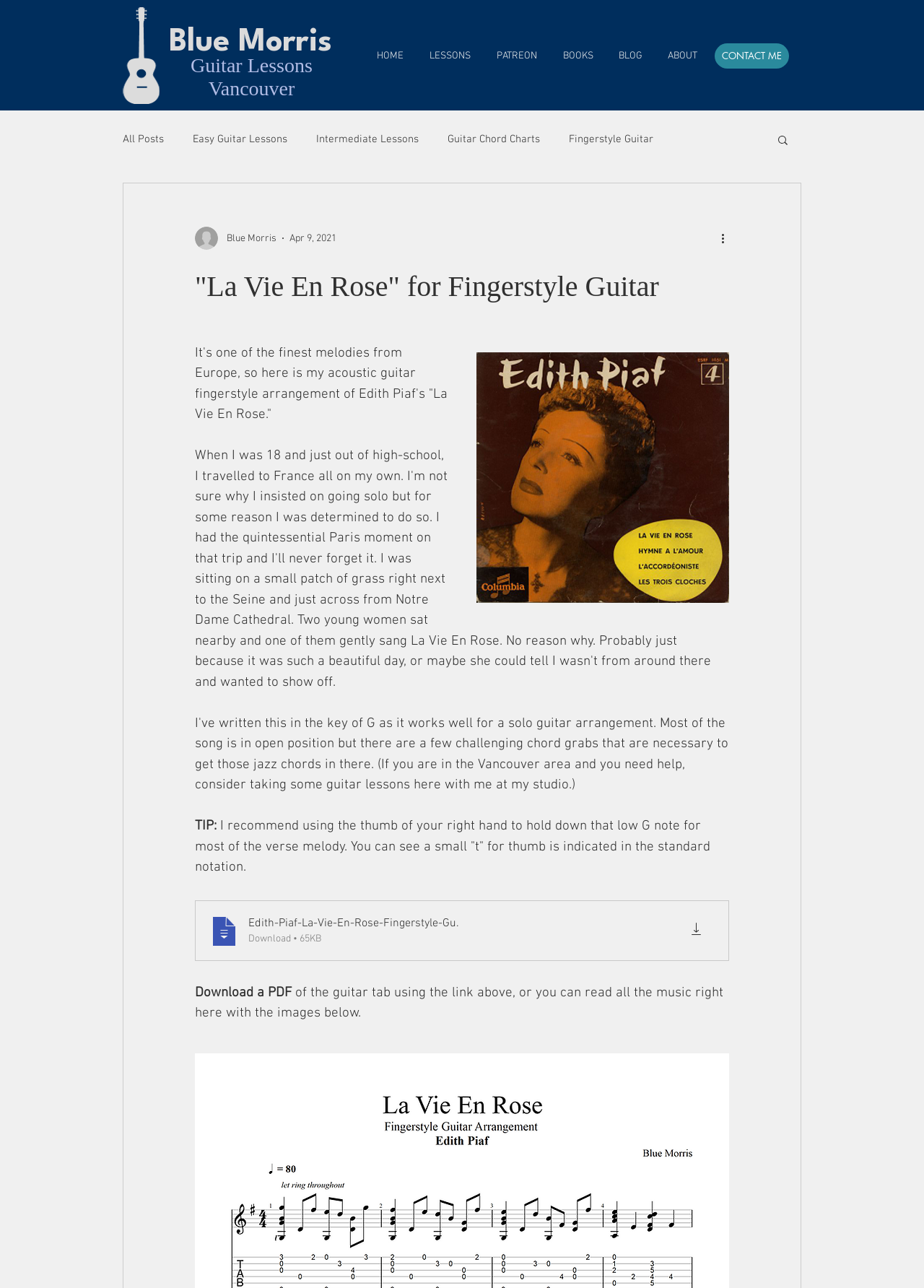Who is the guitar lessons teacher?
Answer the question with a detailed and thorough explanation.

The answer can be found by looking at the heading 'Blue Morris' which is located at the top of the webpage, indicating that Blue Morris is the guitar lessons teacher.